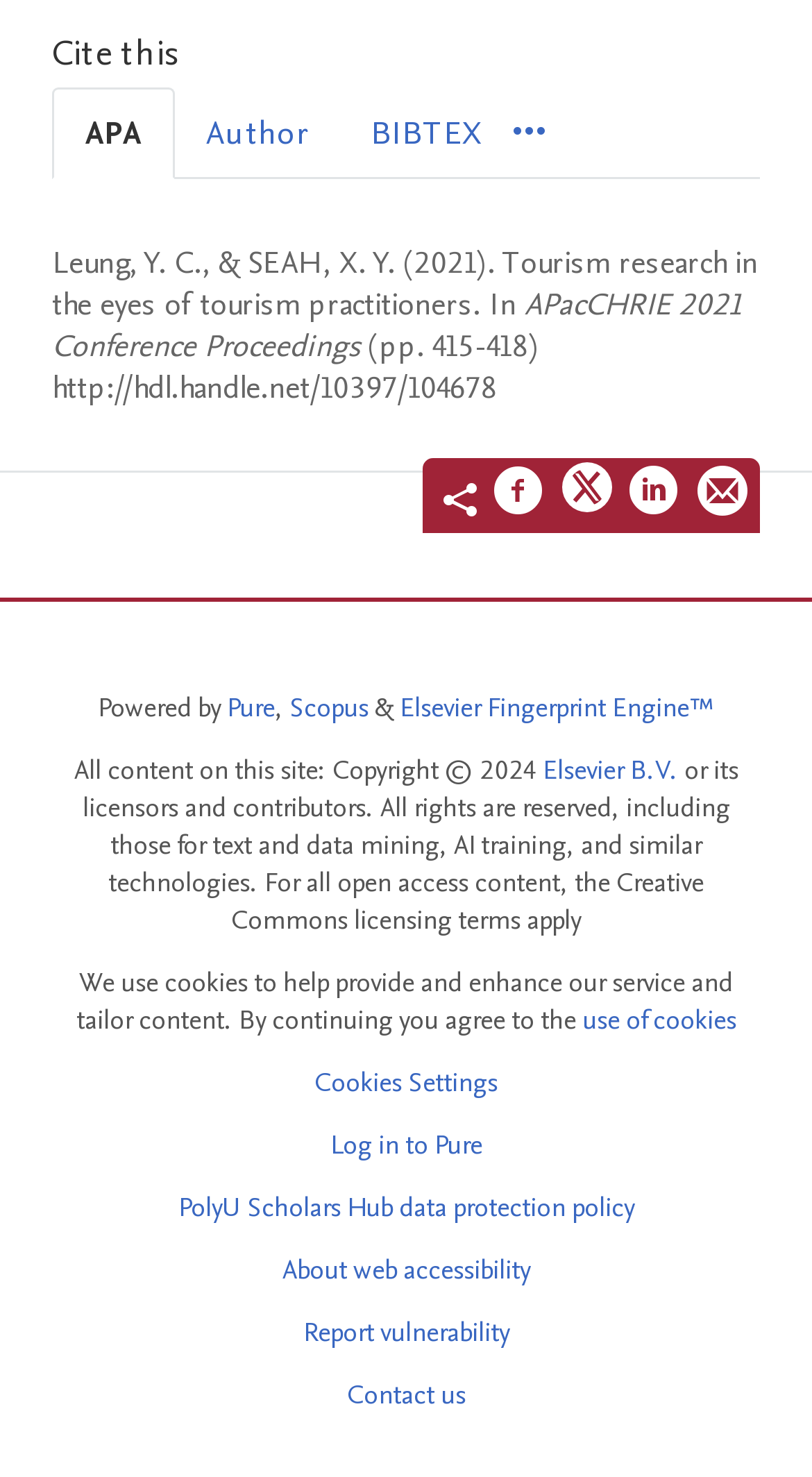Who are the authors of the research paper?
Using the information from the image, provide a comprehensive answer to the question.

The authors of the research paper are Leung, Y. C. and SEAH, X. Y. as indicated by the StaticText elements with the text contents 'Leung, Y. C.' and ', & SEAH, X. Y.'.